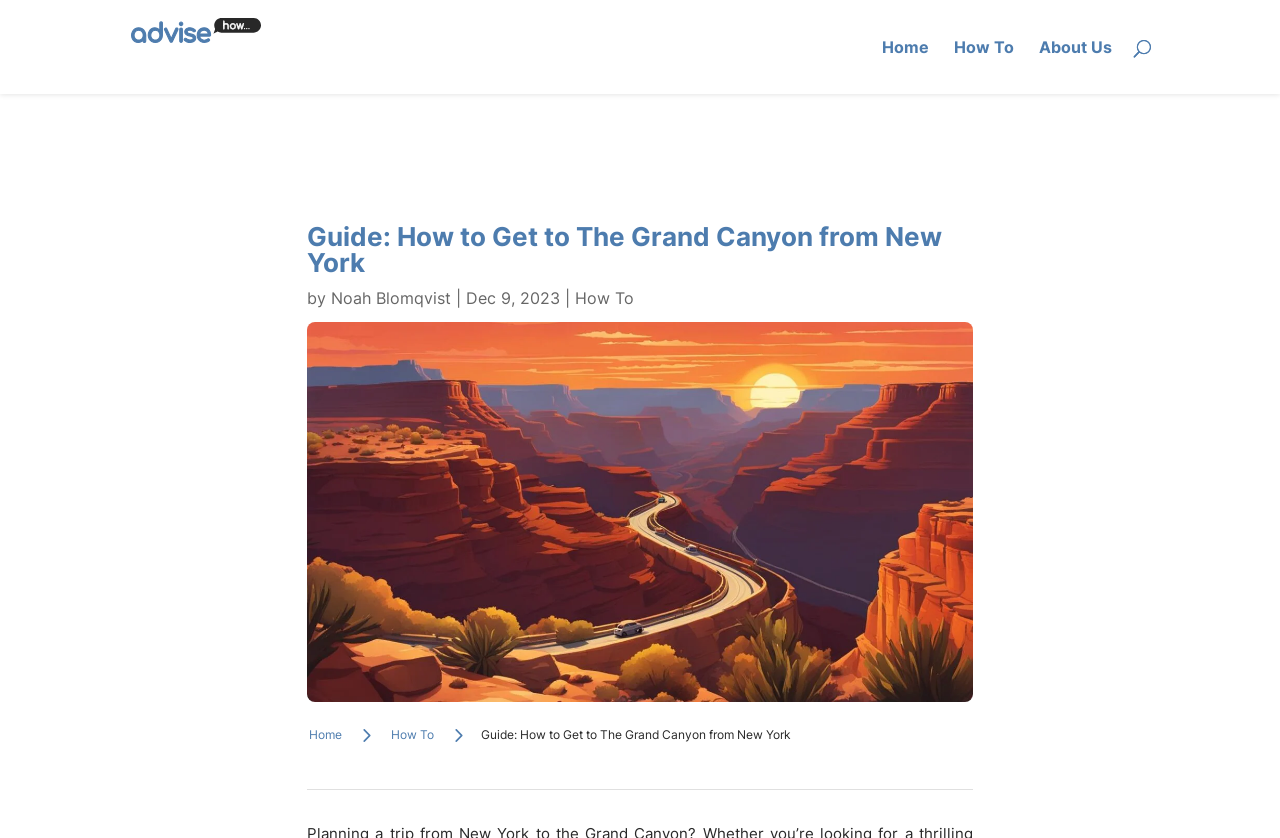What is the main image about?
Give a detailed explanation using the information visible in the image.

I inferred the main image is about the Grand Canyon by looking at the image's description, which is 'how to get to the grand canyon from new york'. This suggests that the image is related to the topic of traveling to the Grand Canyon from New York.